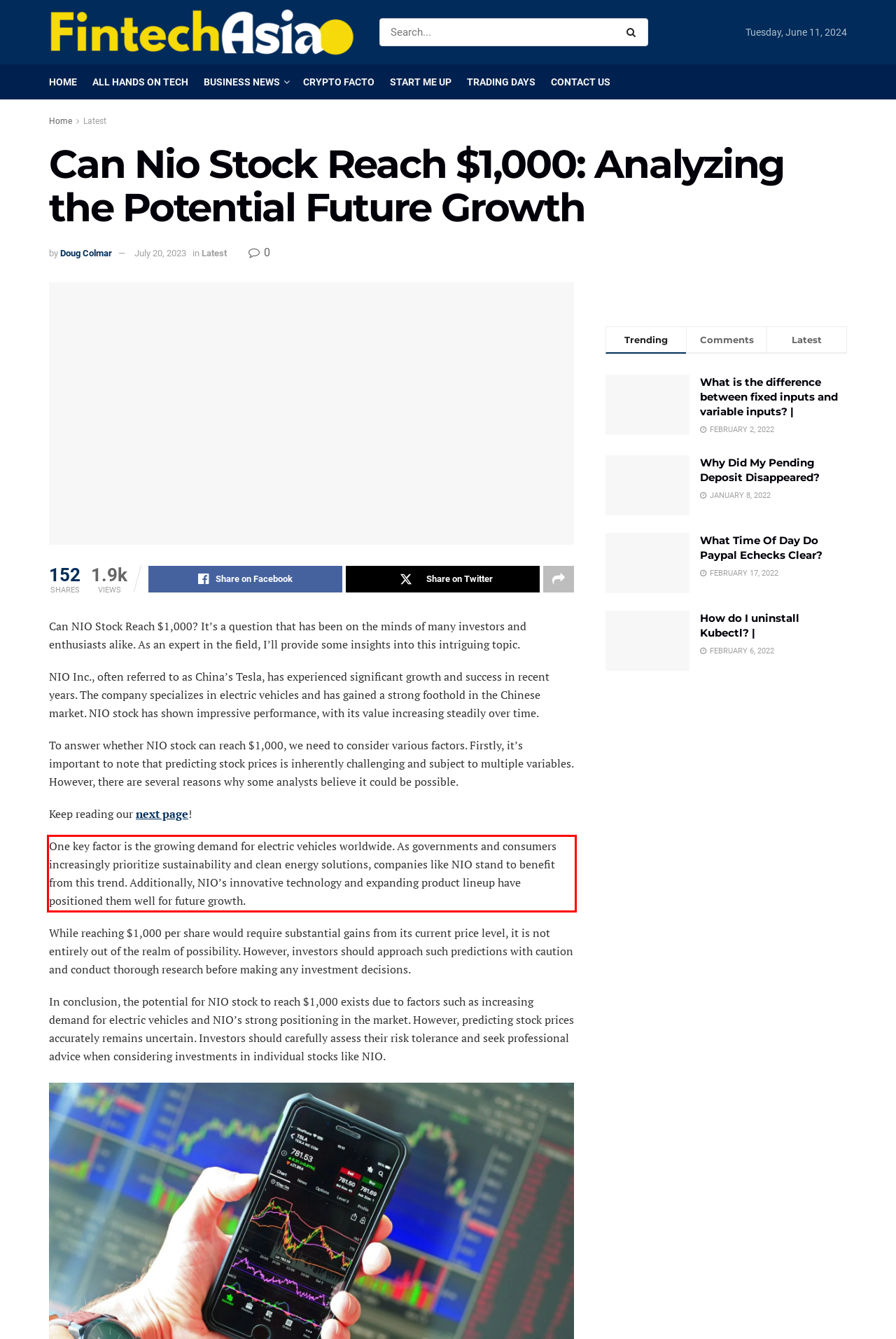You have a screenshot with a red rectangle around a UI element. Recognize and extract the text within this red bounding box using OCR.

One key factor is the growing demand for electric vehicles worldwide. As governments and consumers increasingly prioritize sustainability and clean energy solutions, companies like NIO stand to benefit from this trend. Additionally, NIO’s innovative technology and expanding product lineup have positioned them well for future growth.